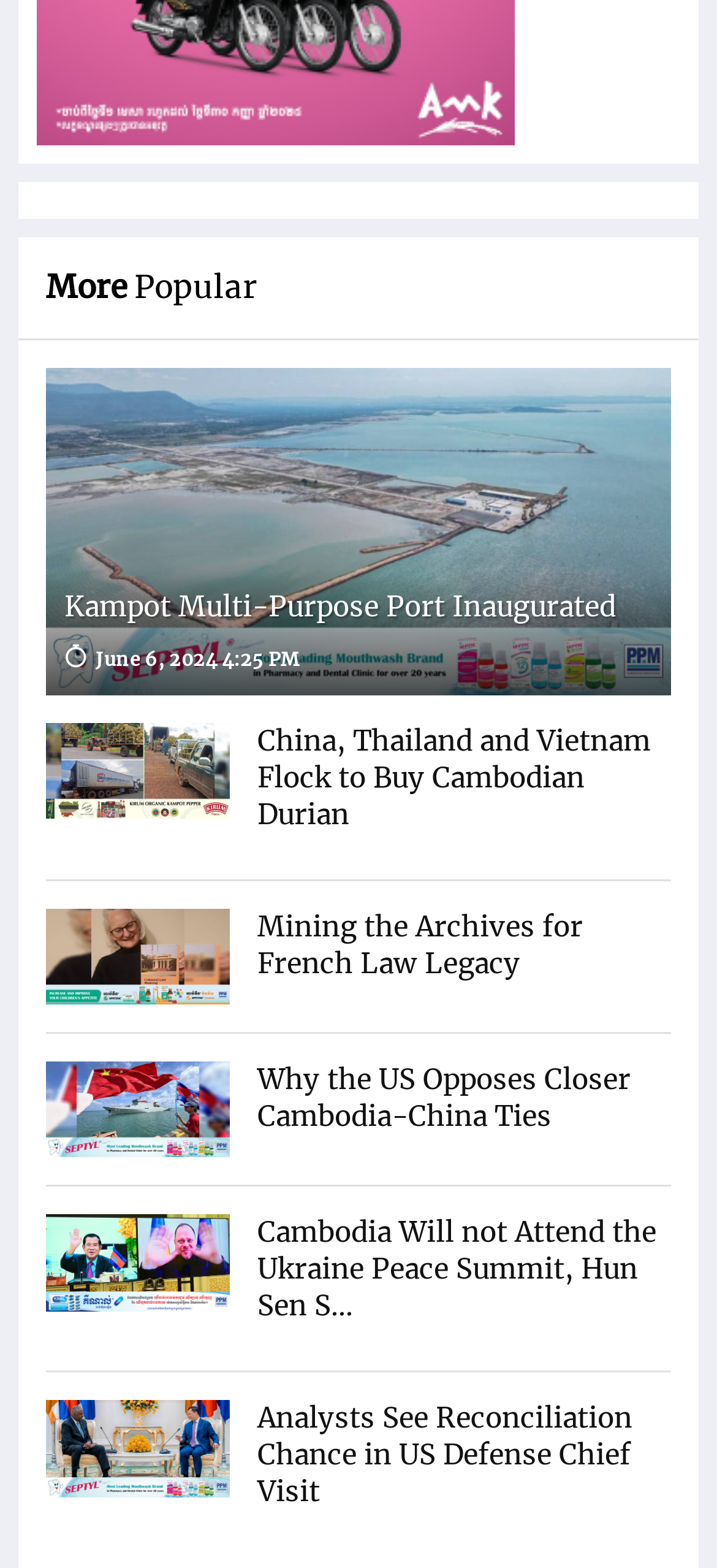Determine the bounding box coordinates of the region I should click to achieve the following instruction: "Learn more about Mining the Archives for French Law Legacy". Ensure the bounding box coordinates are four float numbers between 0 and 1, i.e., [left, top, right, bottom].

[0.064, 0.579, 0.321, 0.641]